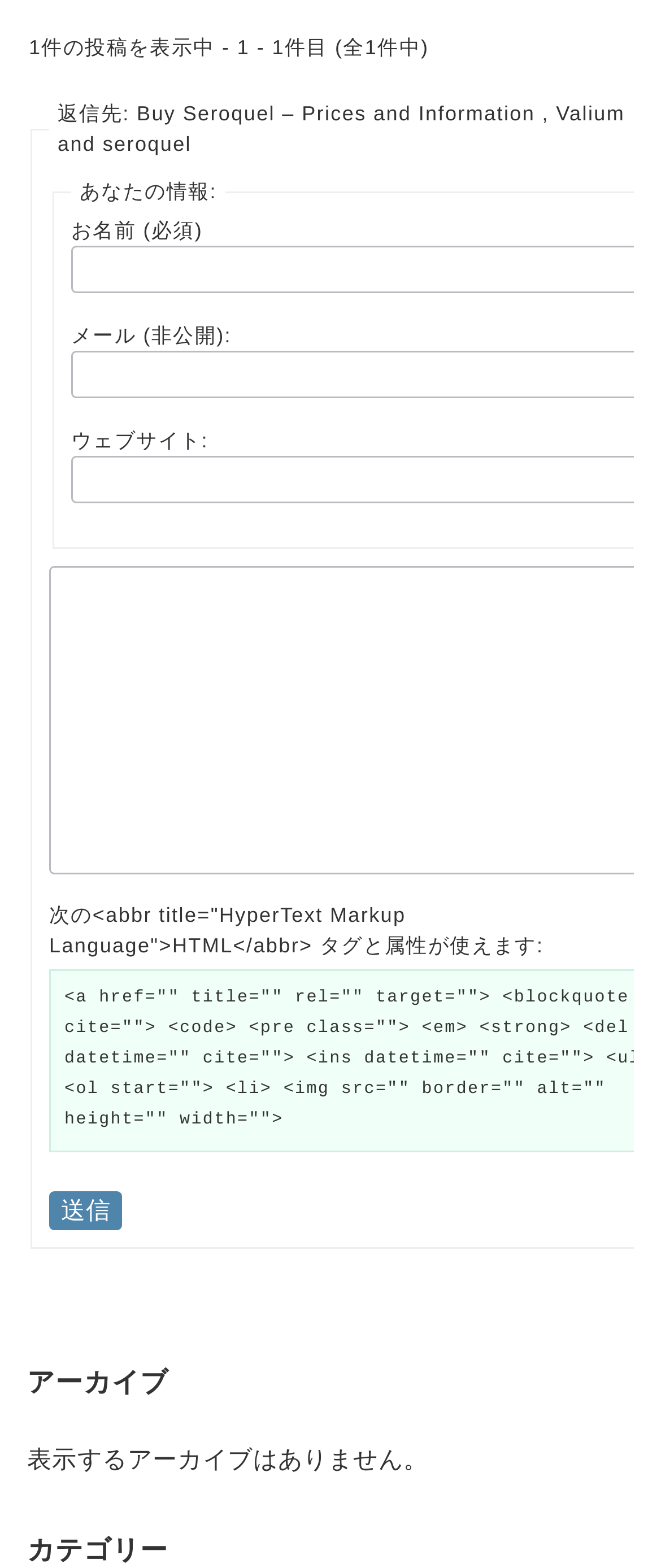What is the purpose of the button at the bottom?
Please ensure your answer is as detailed and informative as possible.

The answer can be found in the button element with the text '送信' which is located at the bottom of the page, indicating that the purpose of the button is to send or submit the form.